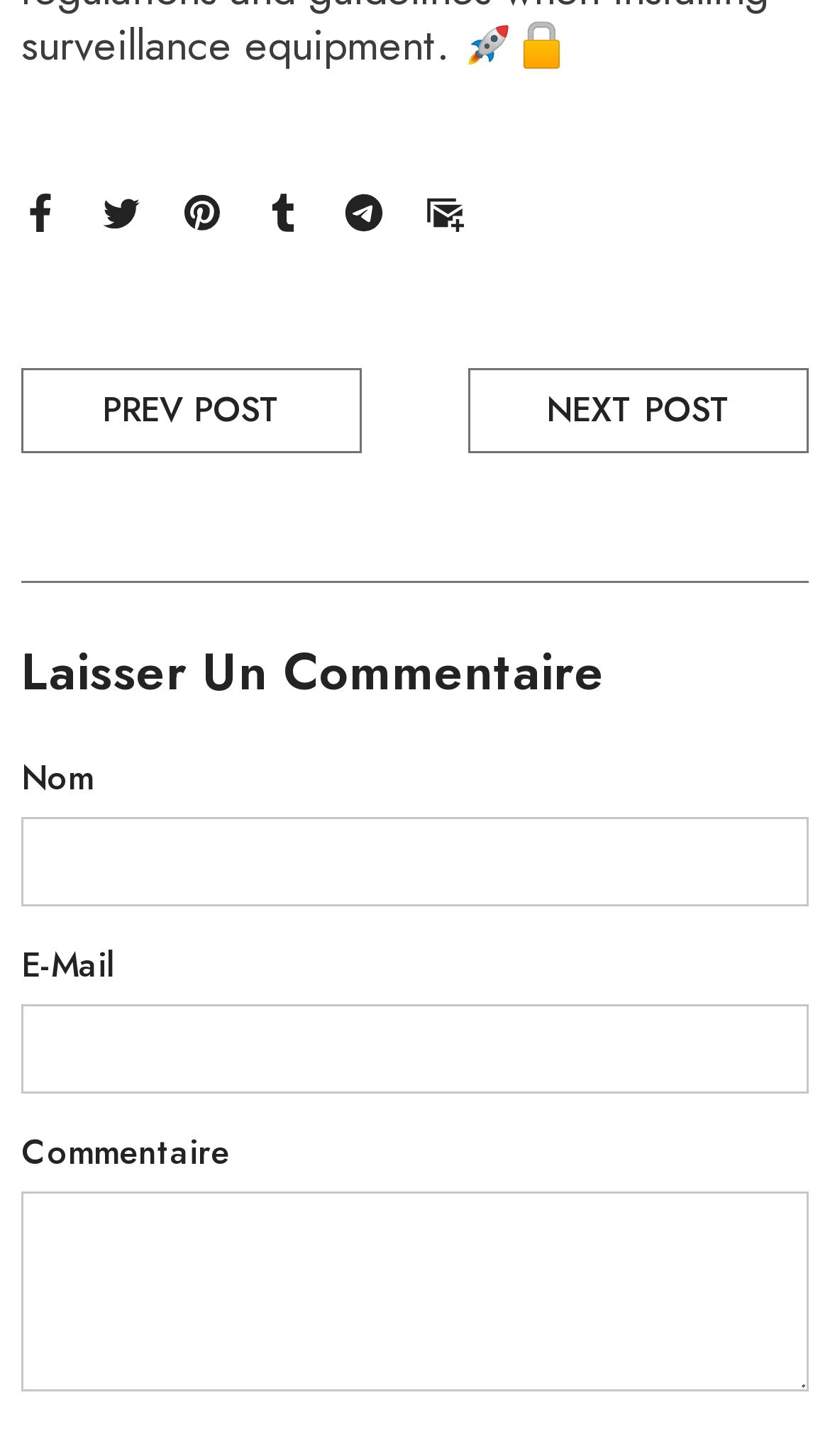Based on the element description, predict the bounding box coordinates (top-left x, top-left y, bottom-right x, bottom-right y) for the UI element in the screenshot: title="Telegram"

[0.415, 0.127, 0.462, 0.161]